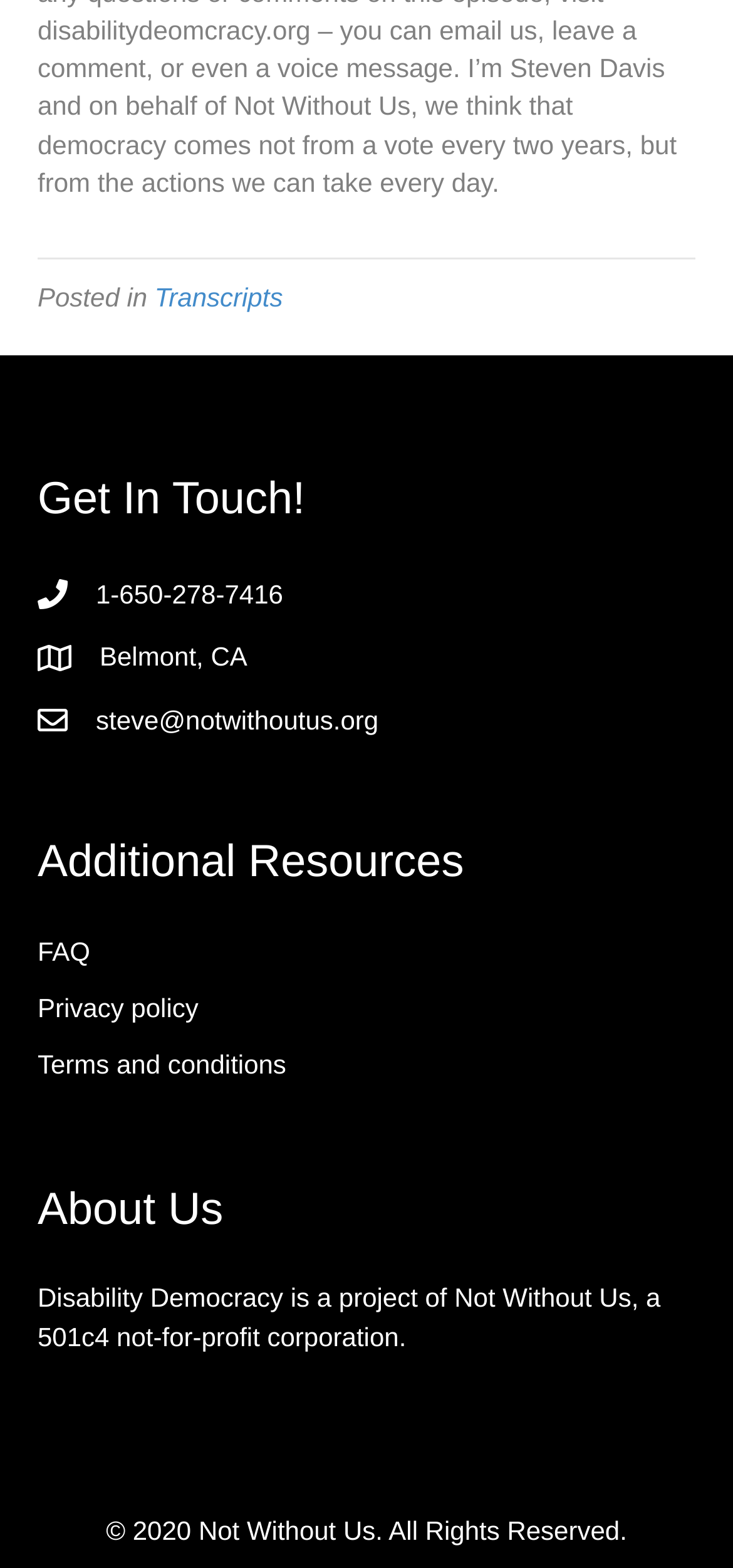Extract the bounding box for the UI element that matches this description: "1-650-278-7416".

[0.131, 0.367, 0.386, 0.391]